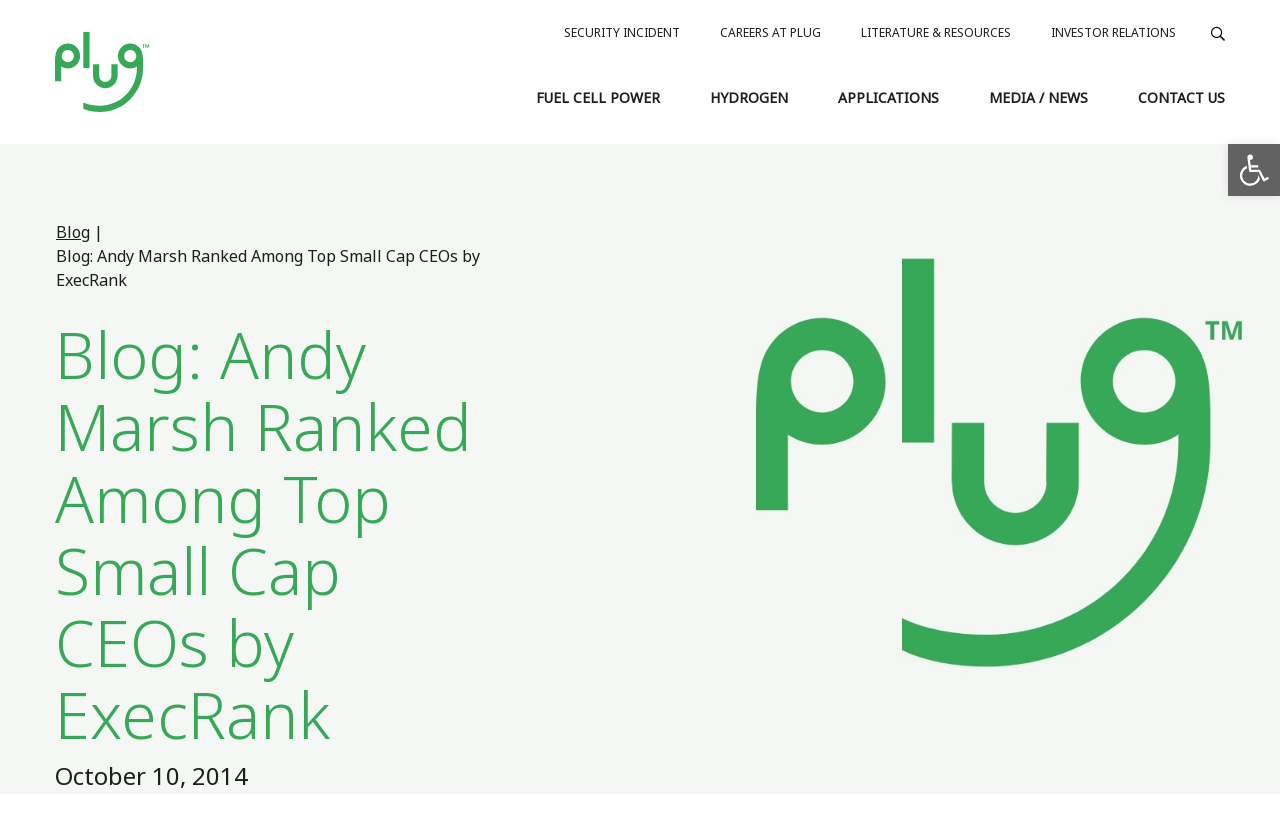Determine the bounding box coordinates of the section to be clicked to follow the instruction: "Go to fuel cell power page". The coordinates should be given as four float numbers between 0 and 1, formatted as [left, top, right, bottom].

[0.419, 0.092, 0.516, 0.158]